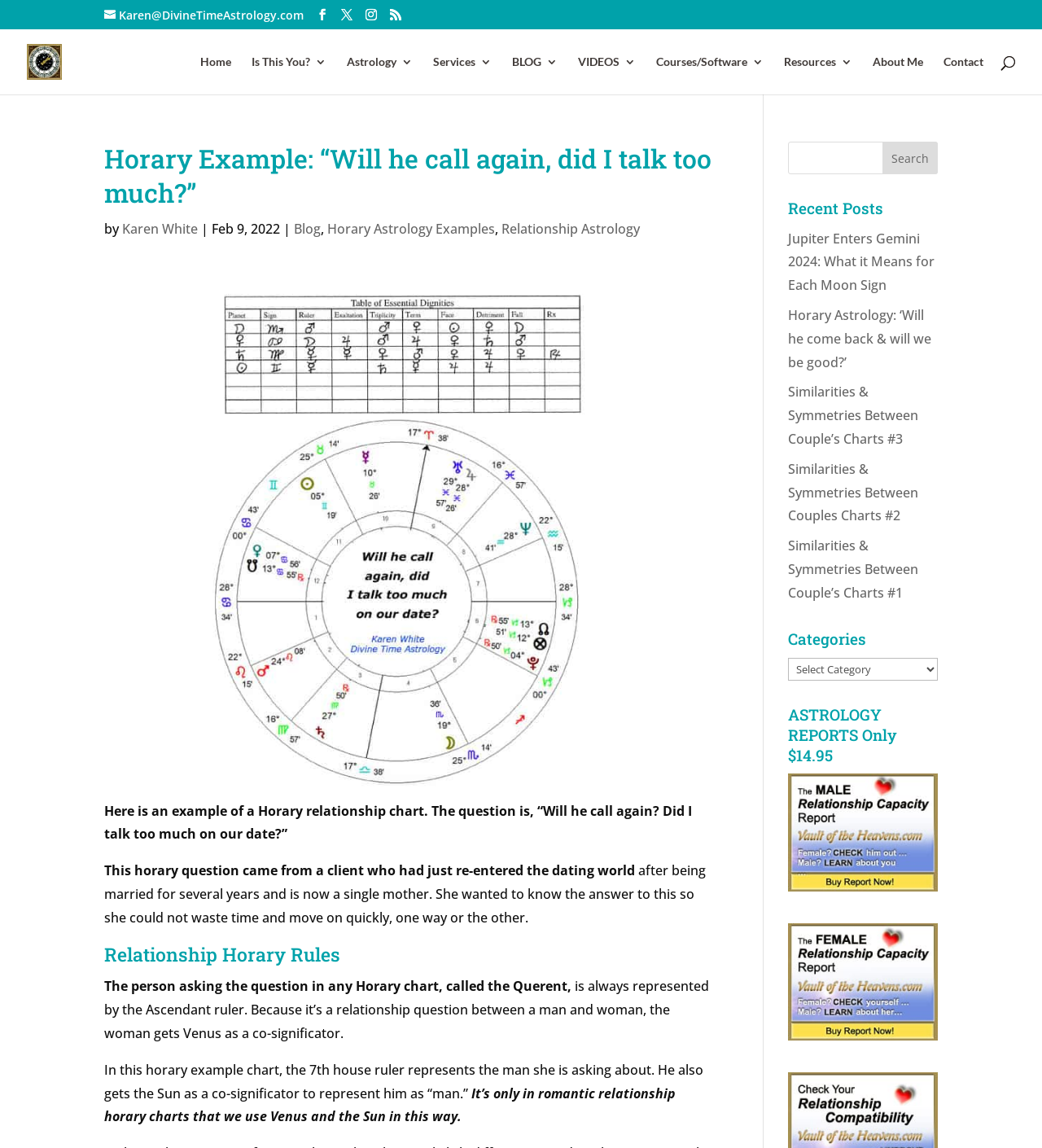What is the purpose of the search box?
Answer with a single word or phrase by referring to the visual content.

To search the website